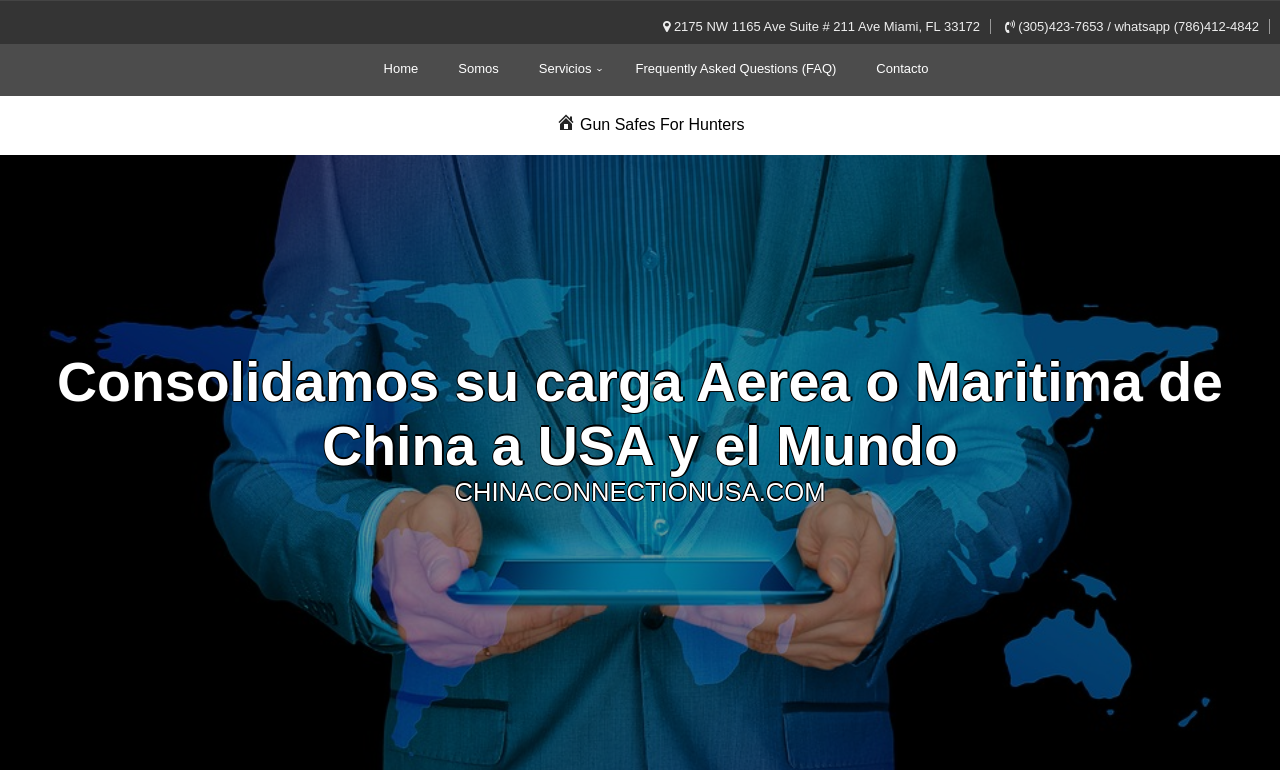How many navigation links are there?
Look at the screenshot and provide an in-depth answer.

There are five navigation links on the top of the webpage, namely 'Home', 'Somos', 'Servicios ›', 'Frequently Asked Questions (FAQ)', and 'Contacto'.